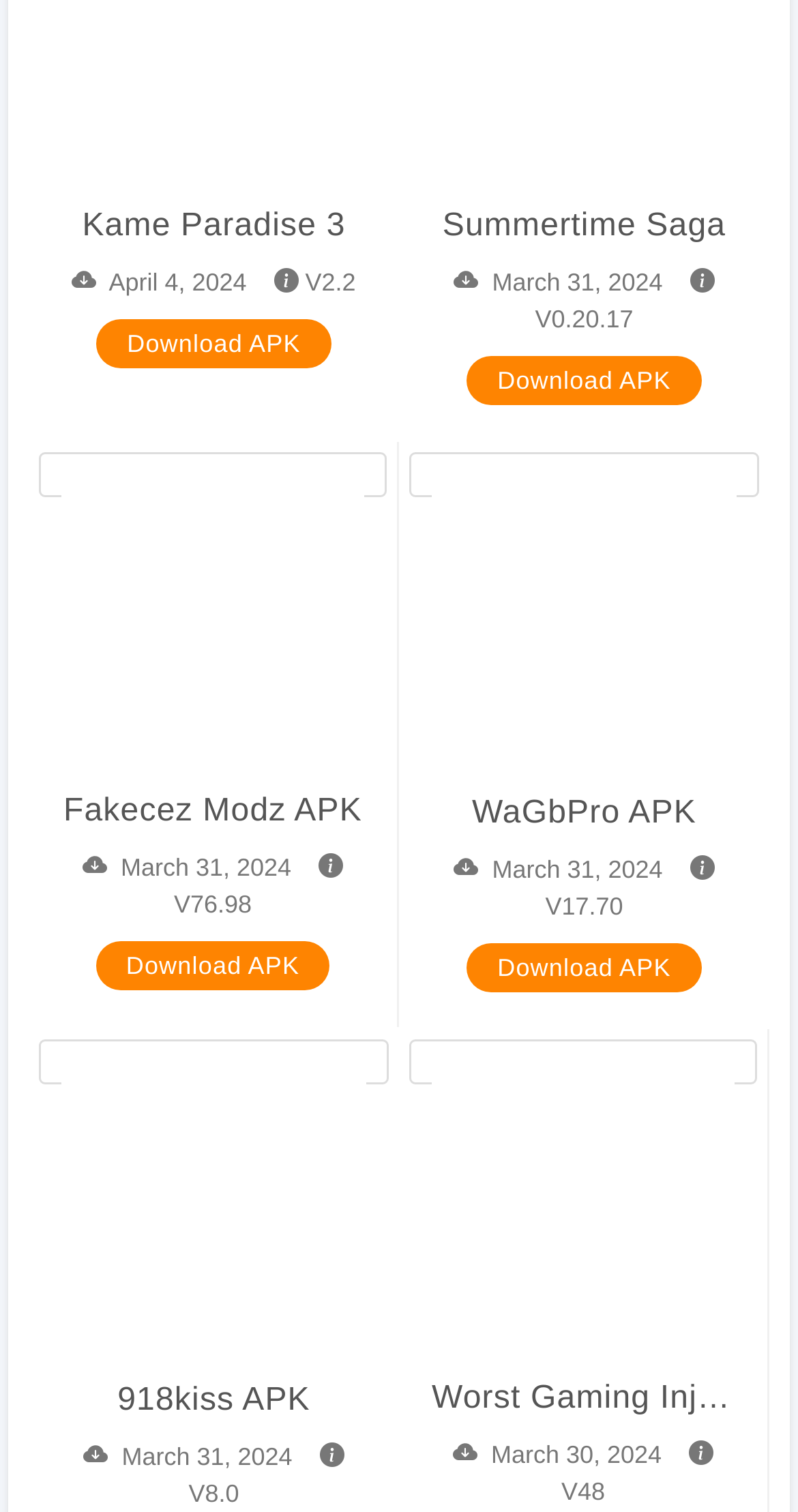What is the name of the first APK?
Please provide a comprehensive and detailed answer to the question.

The first link on the webpage has the text 'kame paradise 2 apk', which suggests that the name of the first APK is Kame Paradise 2.